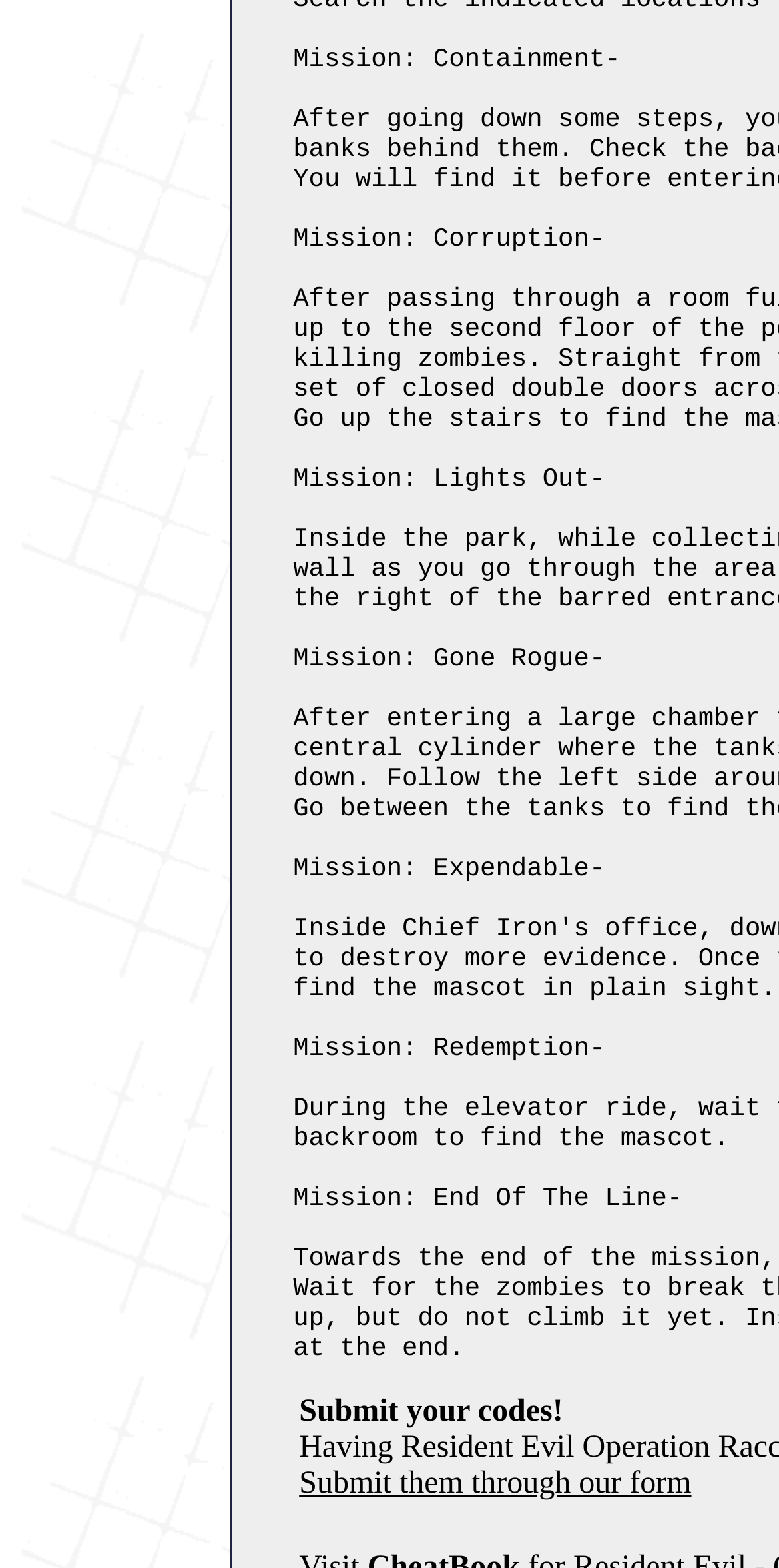Determine the bounding box coordinates of the UI element described below. Use the format (top-left x, top-left y, bottom-right x, bottom-right y) with floating point numbers between 0 and 1: aria-label="Facebook Long Shadow"

None